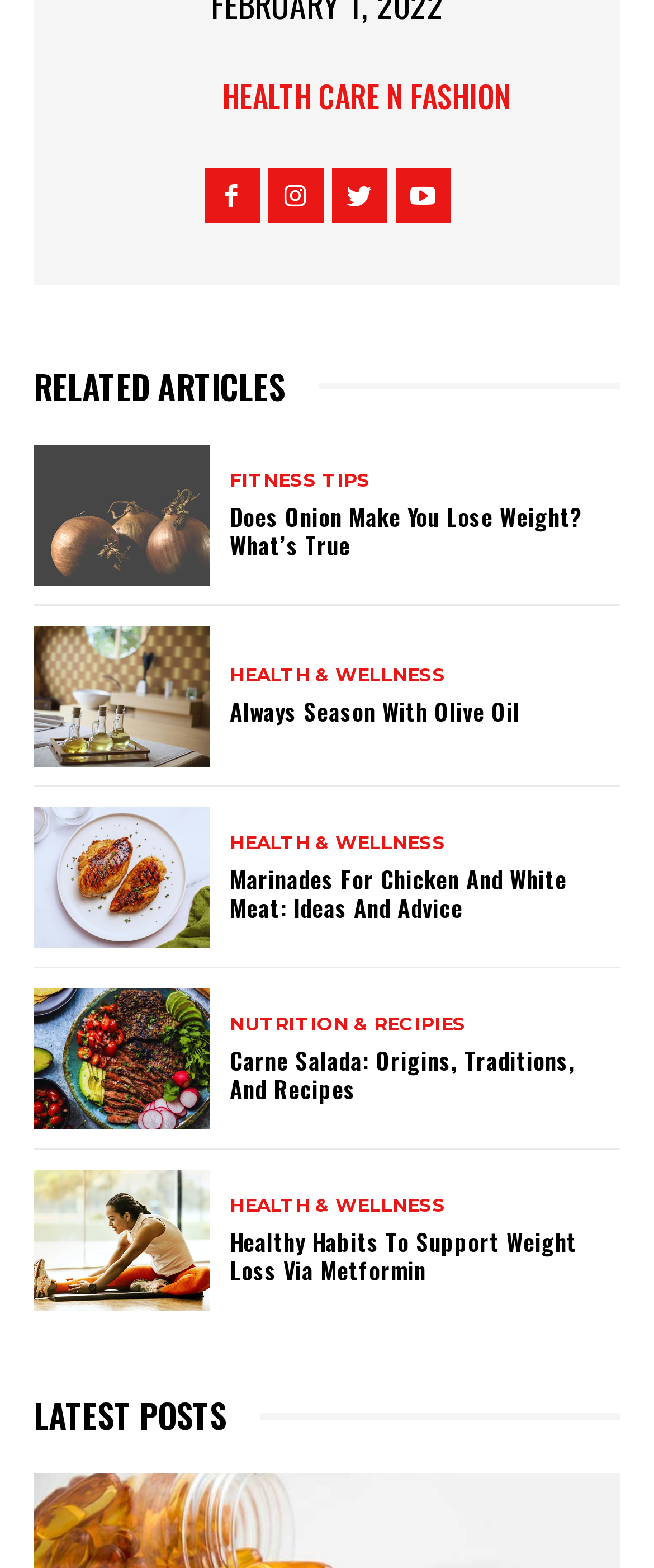Find and indicate the bounding box coordinates of the region you should select to follow the given instruction: "Read 'Does Onion Make You Lose Weight? What’s True'".

[0.051, 0.284, 0.321, 0.374]